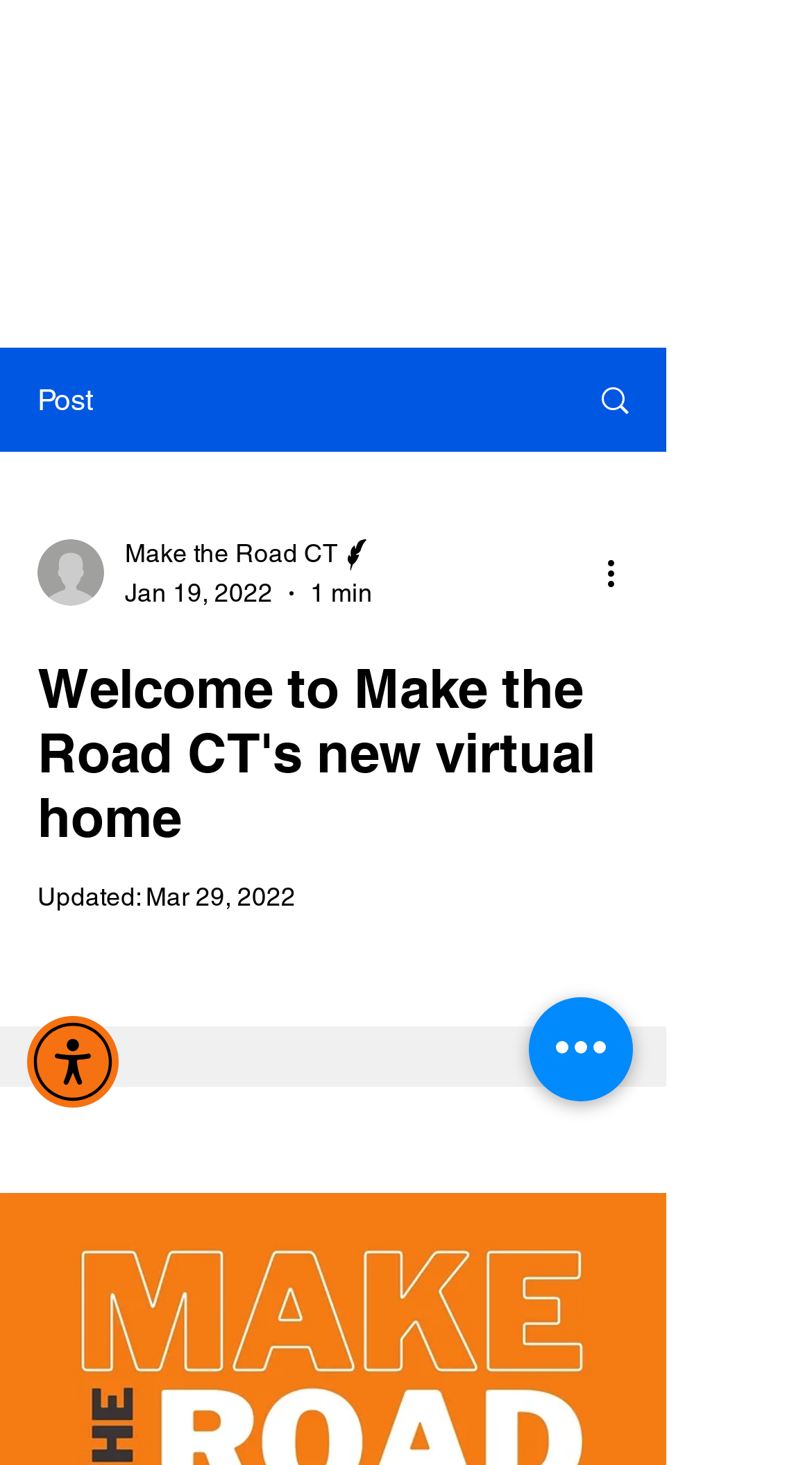What is the time it takes to read the post?
Refer to the image and give a detailed response to the question.

I found the time it takes to read the post by looking at the generic element with the text '1 min' which is a child of the link element with an empty string as its text. This generic element is located at [0.382, 0.394, 0.459, 0.414] and is a sibling of the link element with the text 'Make the Road CT Writer'.